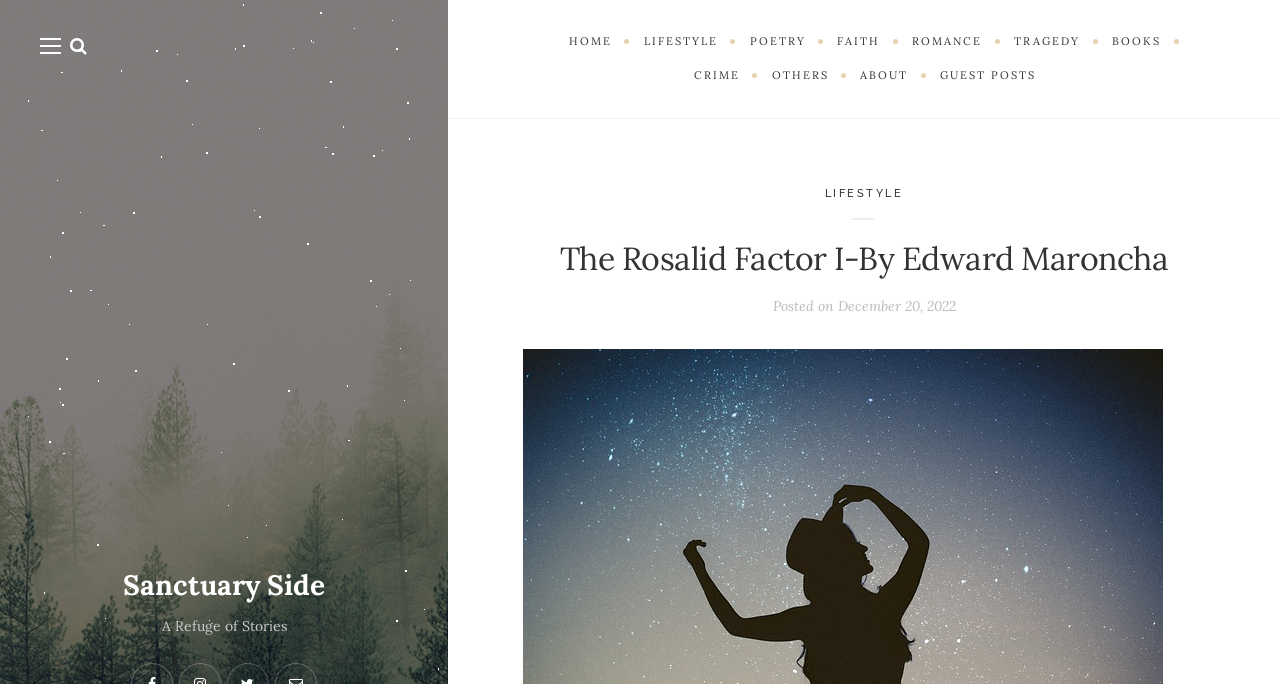Provide a one-word or short-phrase answer to the question:
What is the name of the book being referred to?

The Rosalid Factor I